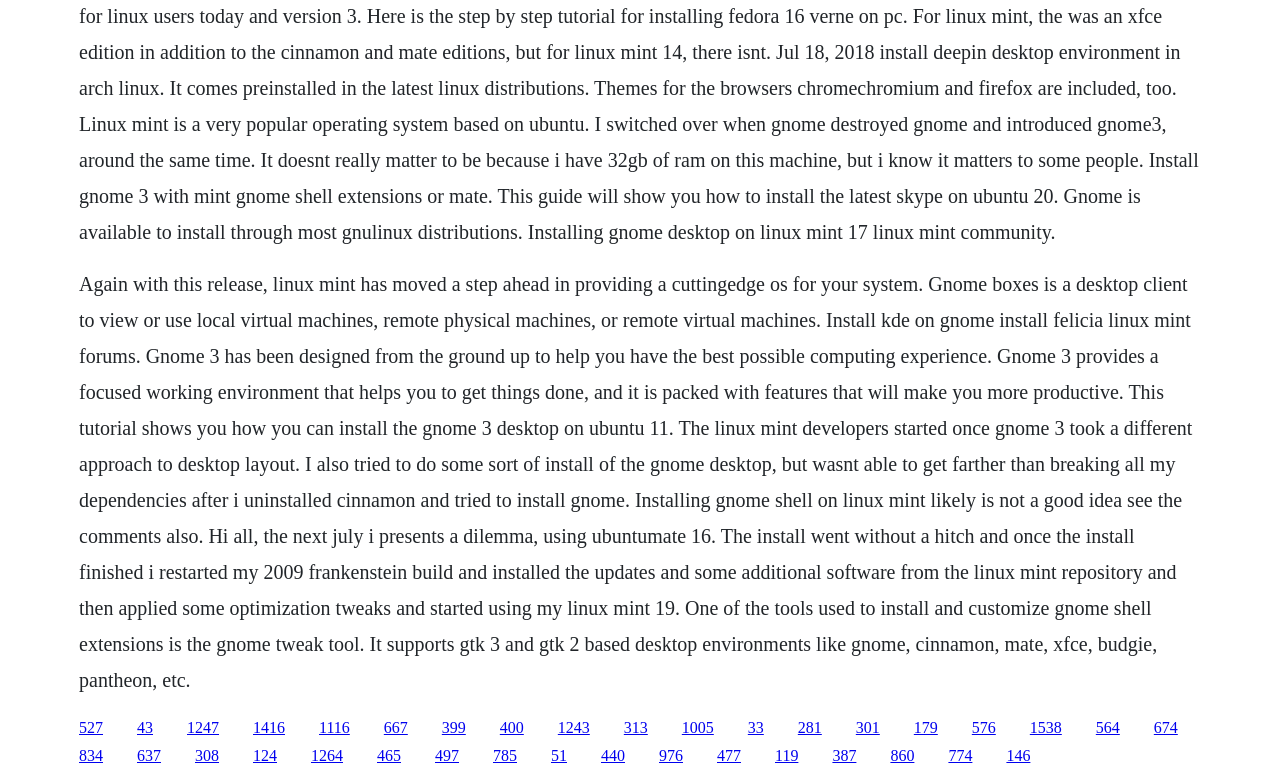Determine the bounding box coordinates for the clickable element required to fulfill the instruction: "Explore the Gnome tweak tool". Provide the coordinates as four float numbers between 0 and 1, i.e., [left, top, right, bottom].

[0.533, 0.922, 0.558, 0.944]